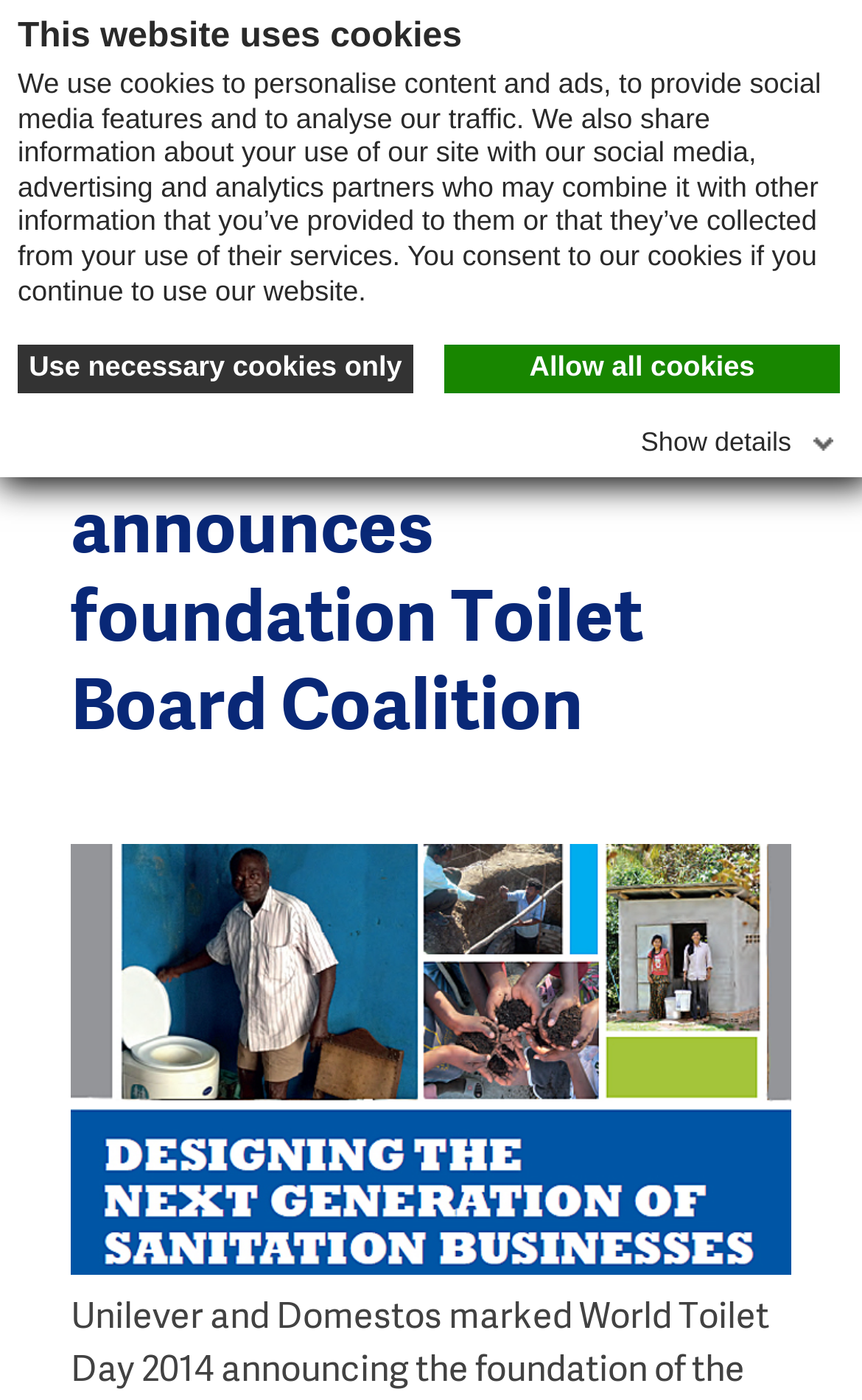What is the company mentioned in the news article?
Respond with a short answer, either a single word or a phrase, based on the image.

Unilever